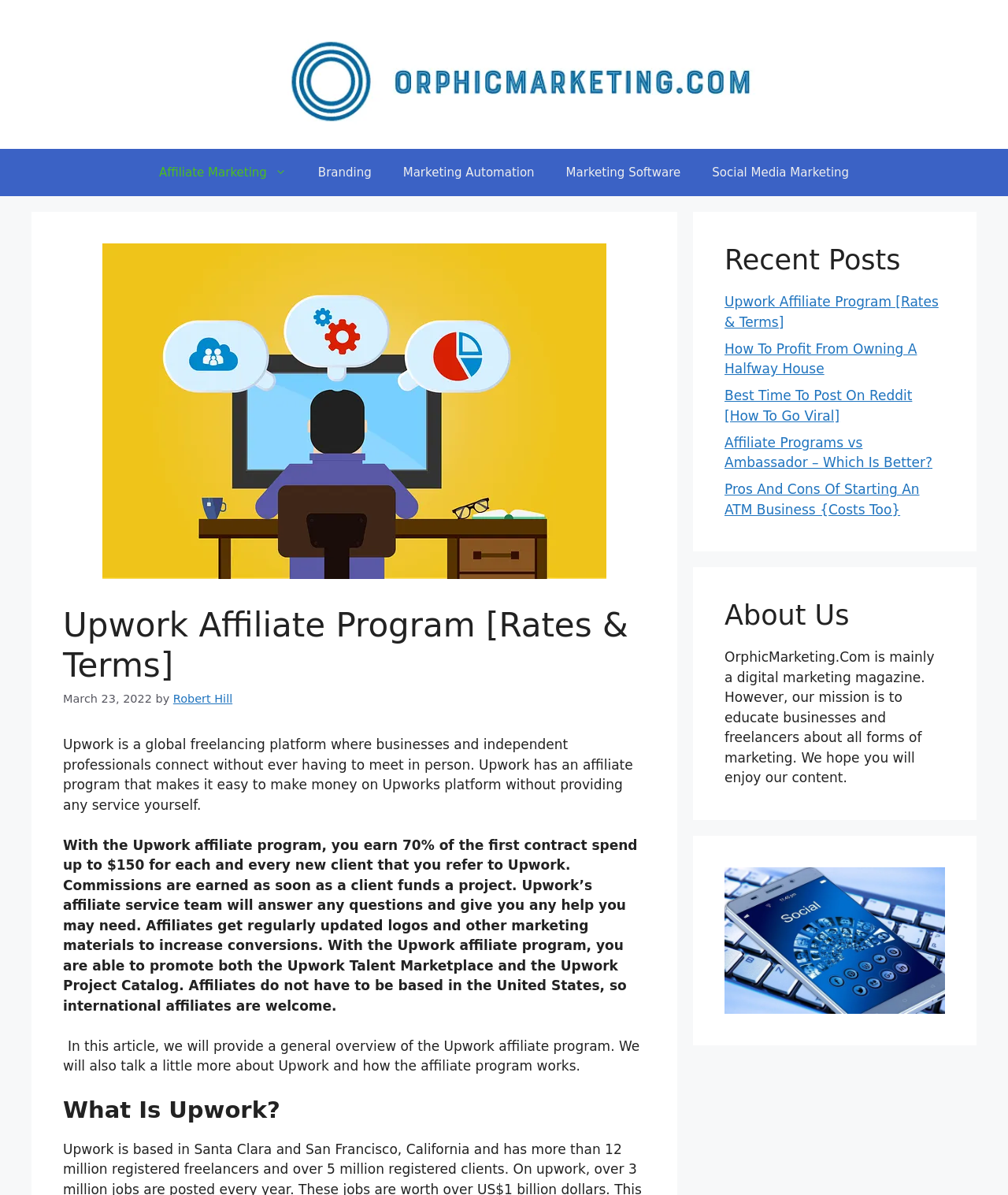Please specify the coordinates of the bounding box for the element that should be clicked to carry out this instruction: "Read the 'Upwork Affiliate Program [Rates & Terms]' article". The coordinates must be four float numbers between 0 and 1, formatted as [left, top, right, bottom].

[0.719, 0.246, 0.931, 0.276]